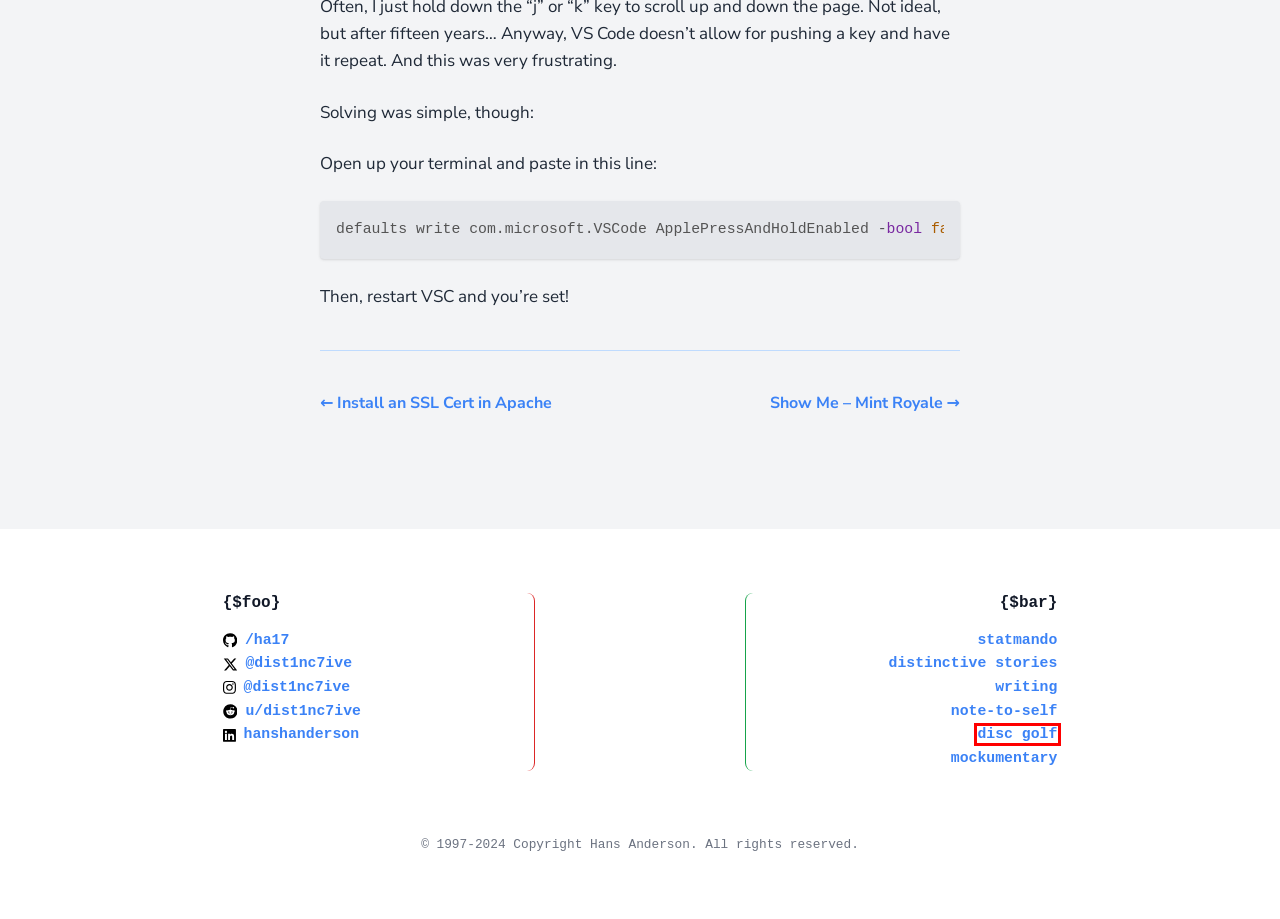You are provided with a screenshot of a webpage that includes a red rectangle bounding box. Please choose the most appropriate webpage description that matches the new webpage after clicking the element within the red bounding box. Here are the candidates:
A. StatMando | StatMando - Disc Golf's Statistics Platform
B. ha17 · GitHub
C. Huckface DG – A disc golf love story
D. Dist1nc7ive Stories | Distinctive stories podcast
E. Install an SSL Cert in Apache | Hans://Anderson
F. Show Me – Mint Royale | Hans://Anderson
G. Hans://Anderson
H. Mockumentary.com: Should You Worry About a Valentine’s Day Date?

C